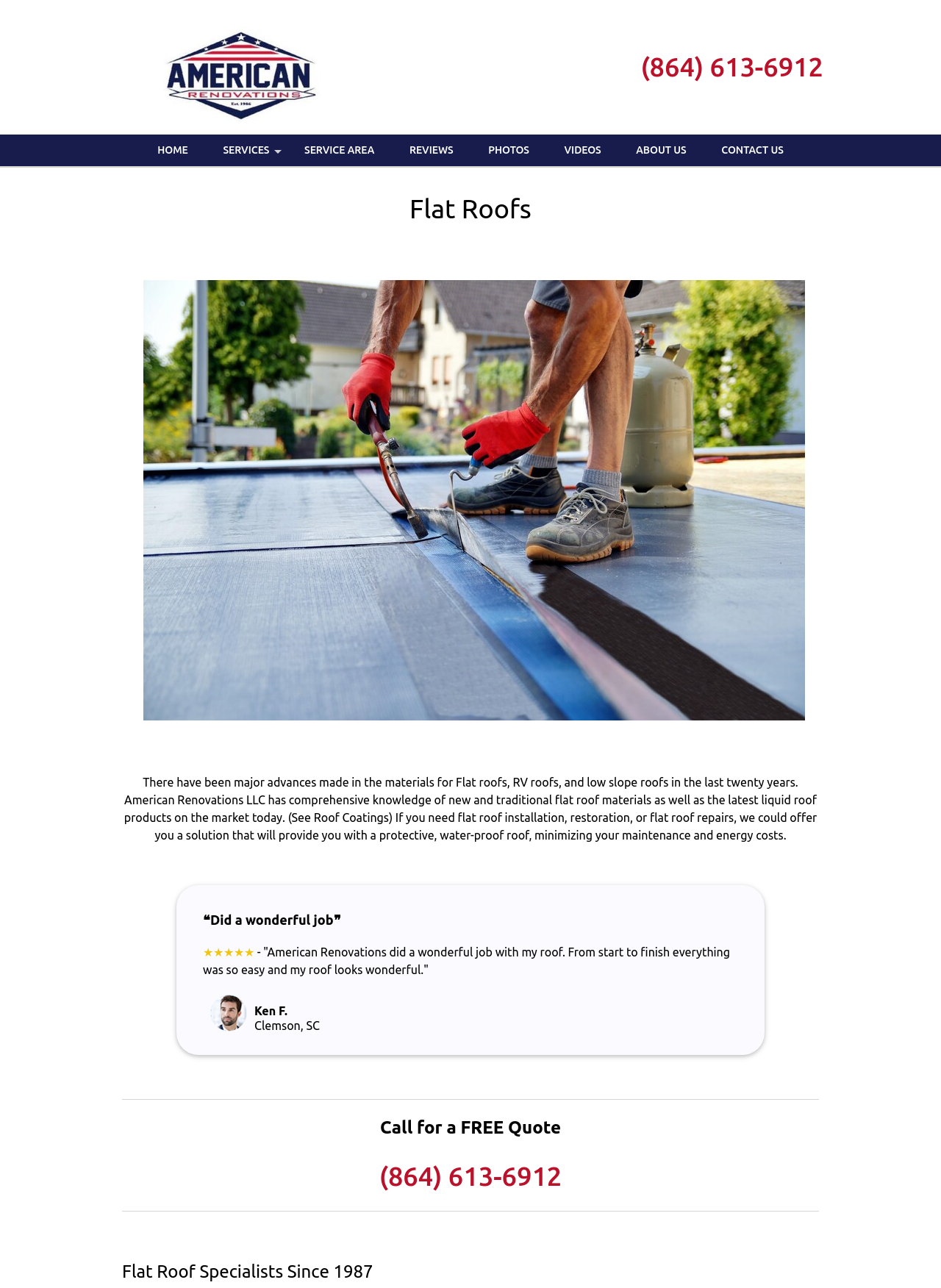Identify the bounding box coordinates for the element you need to click to achieve the following task: "Click the '(864) 613-6912' link to call for a FREE Quote". The coordinates must be four float values ranging from 0 to 1, formatted as [left, top, right, bottom].

[0.403, 0.901, 0.597, 0.925]